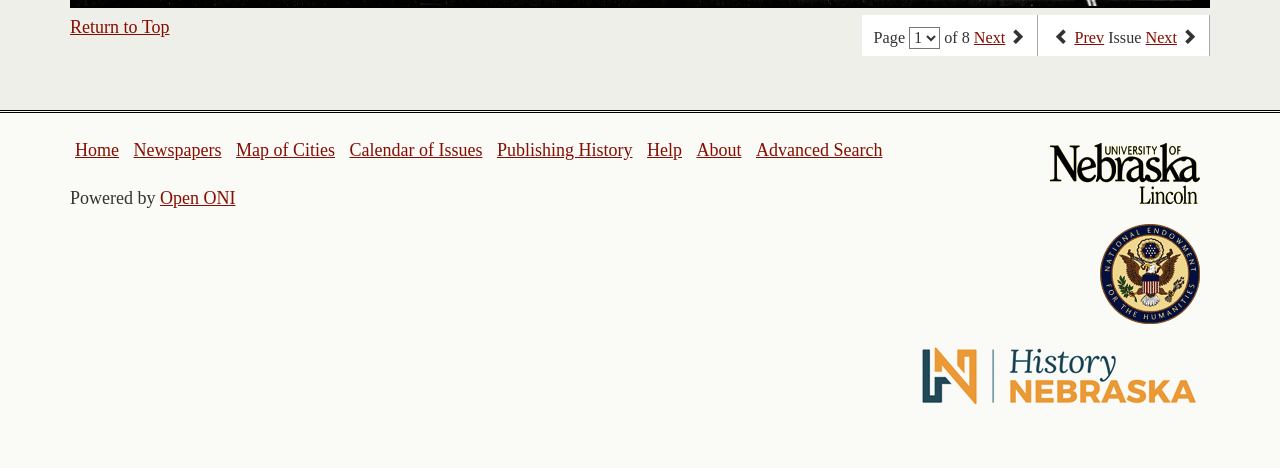What is the purpose of the 'Next page' link?
Give a detailed explanation using the information visible in the image.

The 'Next page' link is located at the top of the webpage, and its purpose can be inferred by its text content and its position next to the 'Page' and 'of 8' elements, indicating that it allows the user to navigate to the next page.